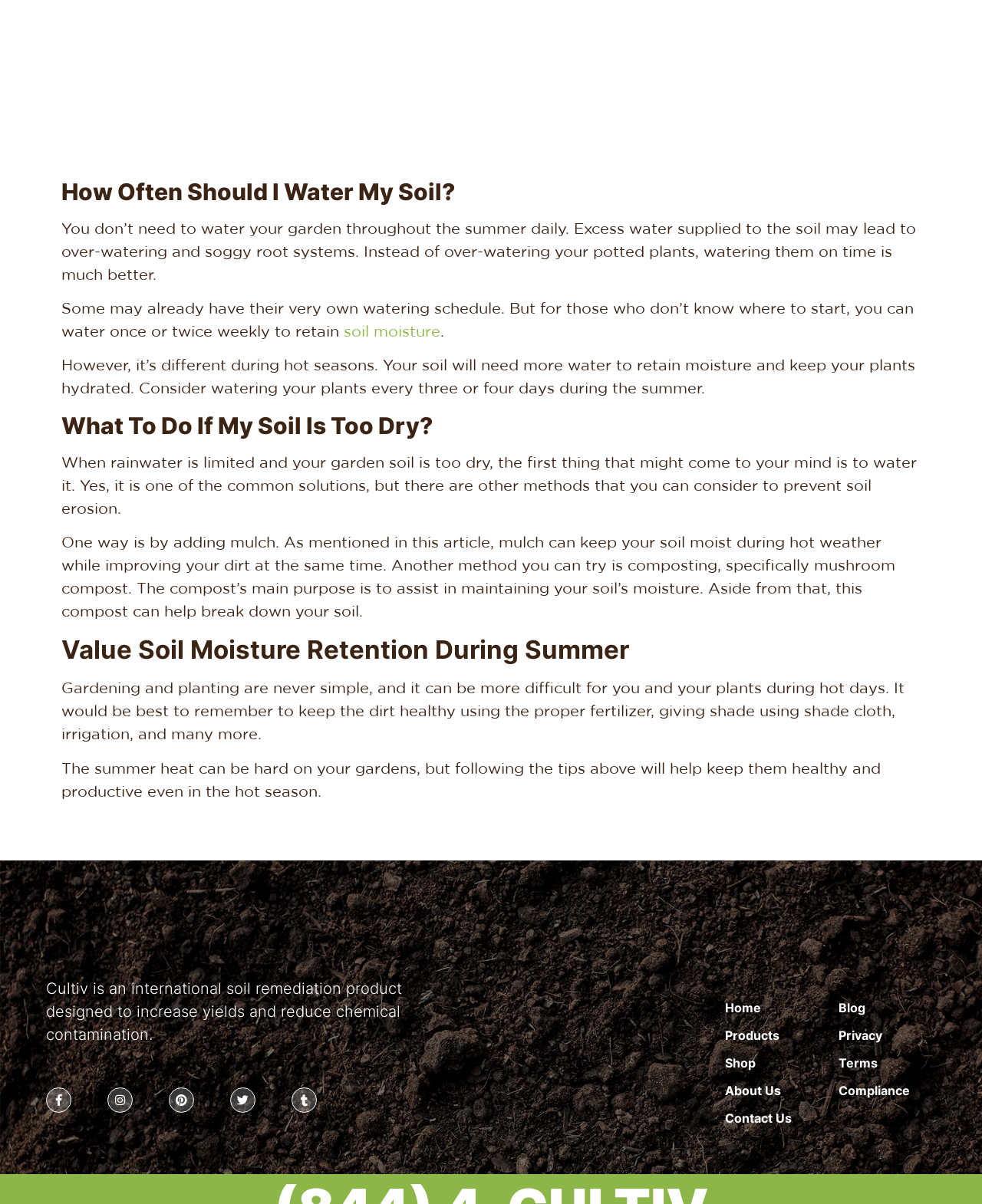Respond to the question below with a concise word or phrase:
What is the purpose of mulch?

Keep soil moist